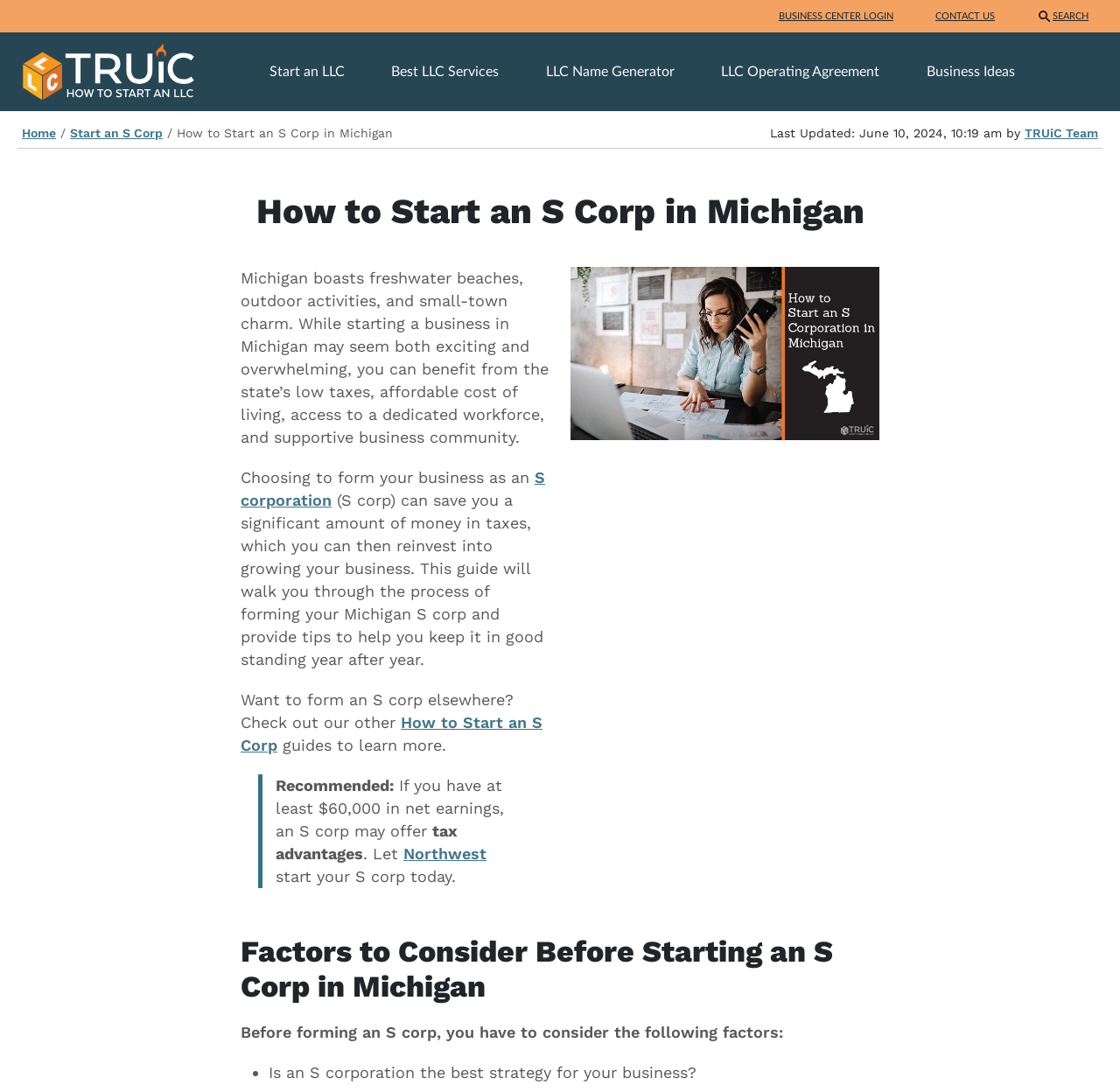Please give a succinct answer to the question in one word or phrase:
What is the name of the state being discussed for starting an S corp?

Michigan